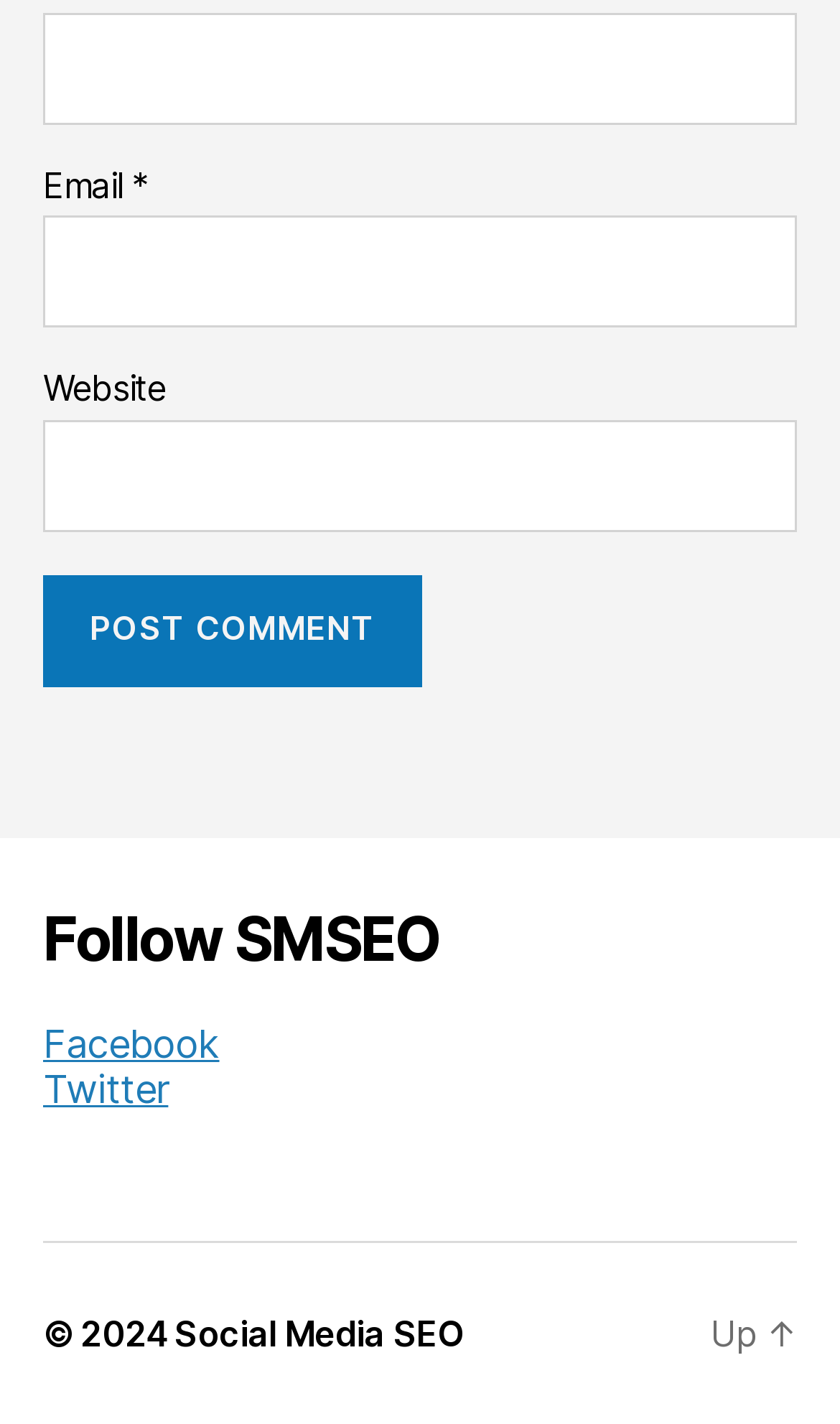Determine the bounding box coordinates of the clickable element to achieve the following action: 'Enter your name'. Provide the coordinates as four float values between 0 and 1, formatted as [left, top, right, bottom].

[0.051, 0.009, 0.949, 0.087]